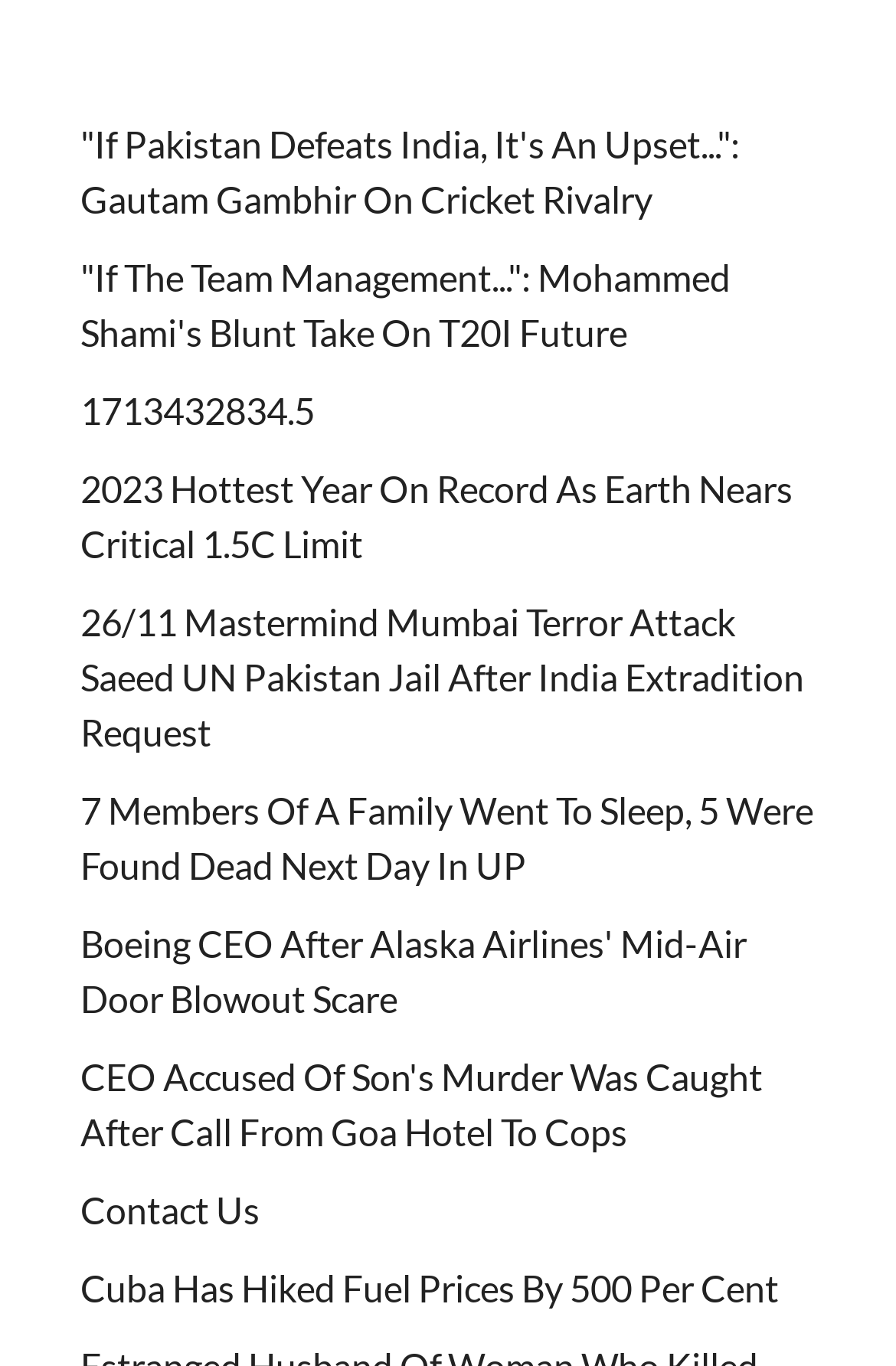Could you specify the bounding box coordinates for the clickable section to complete the following instruction: "Read news about cricket rivalry"?

[0.09, 0.089, 0.826, 0.161]